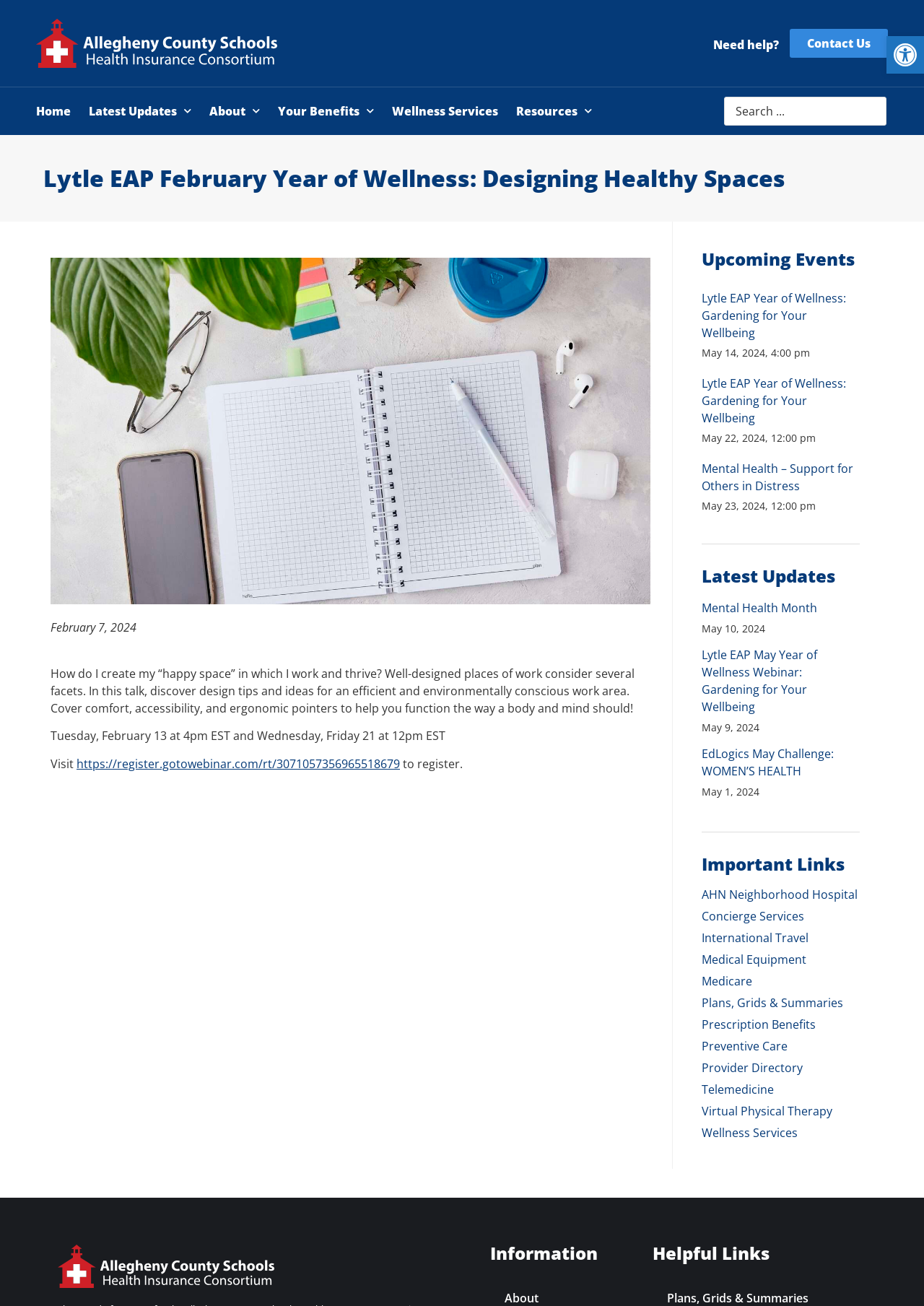Given the description: "Plans, Grids & Summaries", determine the bounding box coordinates of the UI element. The coordinates should be formatted as four float numbers between 0 and 1, [left, top, right, bottom].

[0.759, 0.762, 0.931, 0.773]